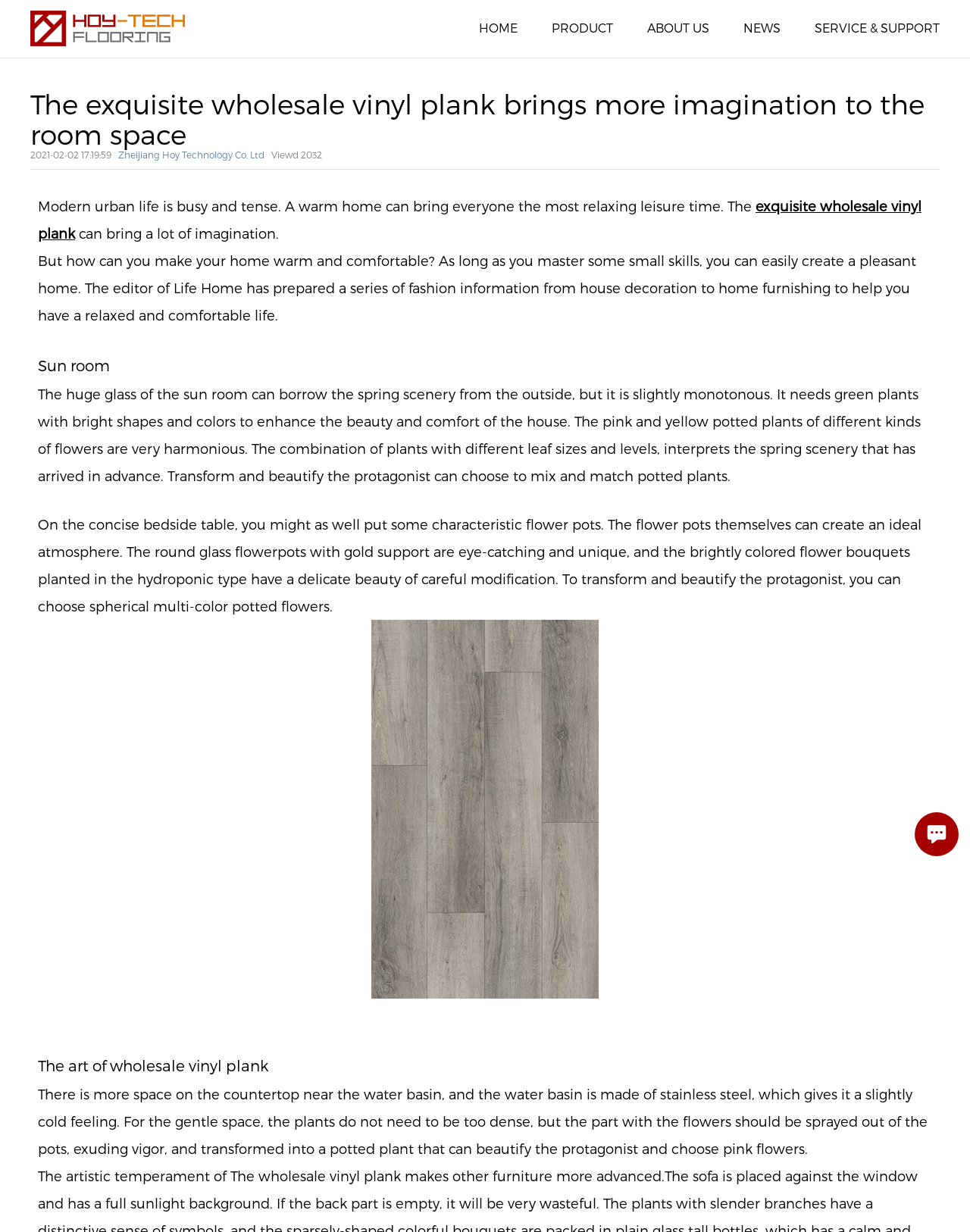What is the service hotline?
Give a one-word or short phrase answer based on the image.

+86-18357303193